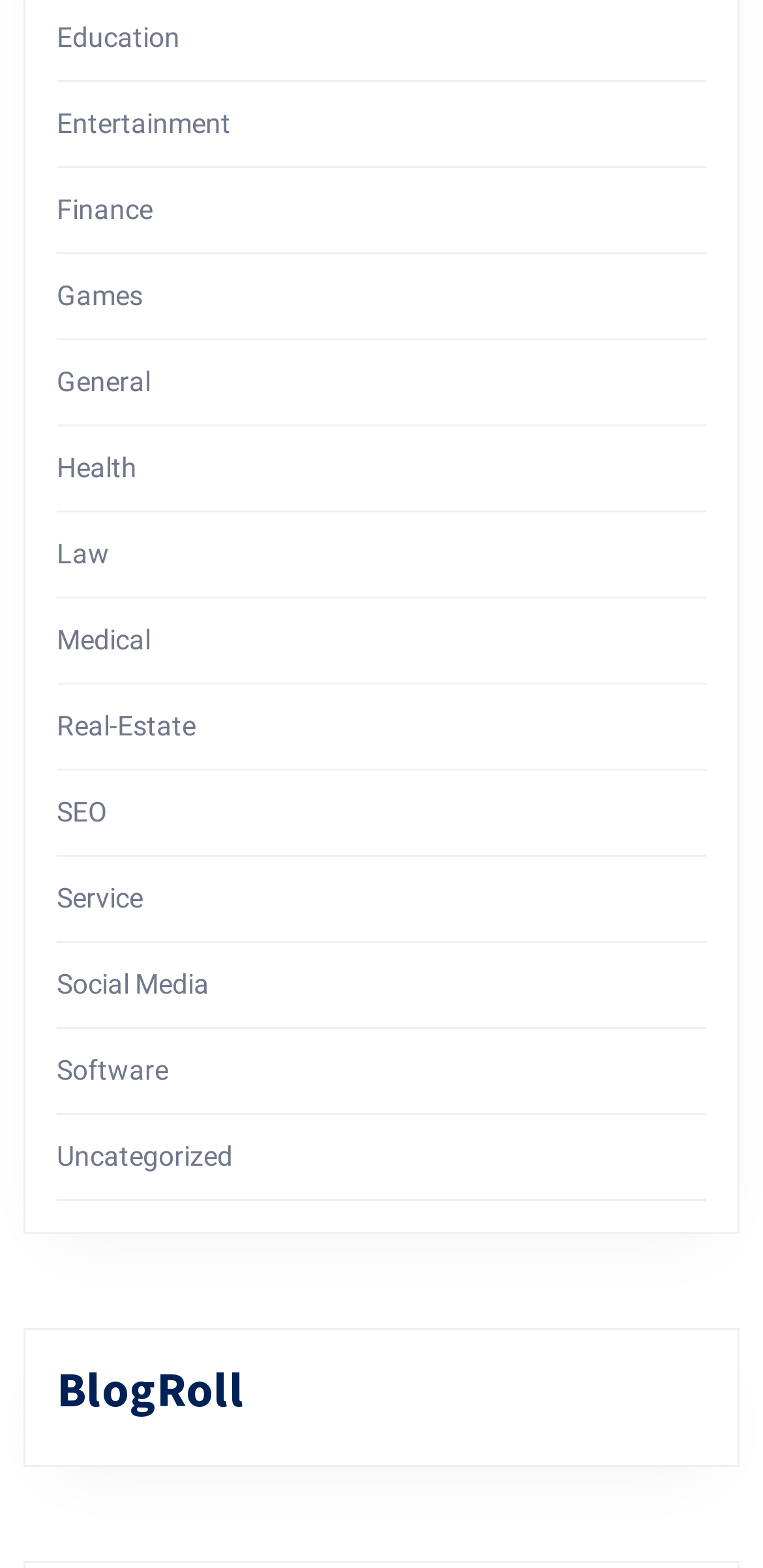Using details from the image, please answer the following question comprehensively:
Is there a section titled 'BlogRoll' on the webpage?

There is a section titled 'BlogRoll' on the webpage, which is indicated by a heading element with the text 'BlogRoll'. This section is located below the list of categories.